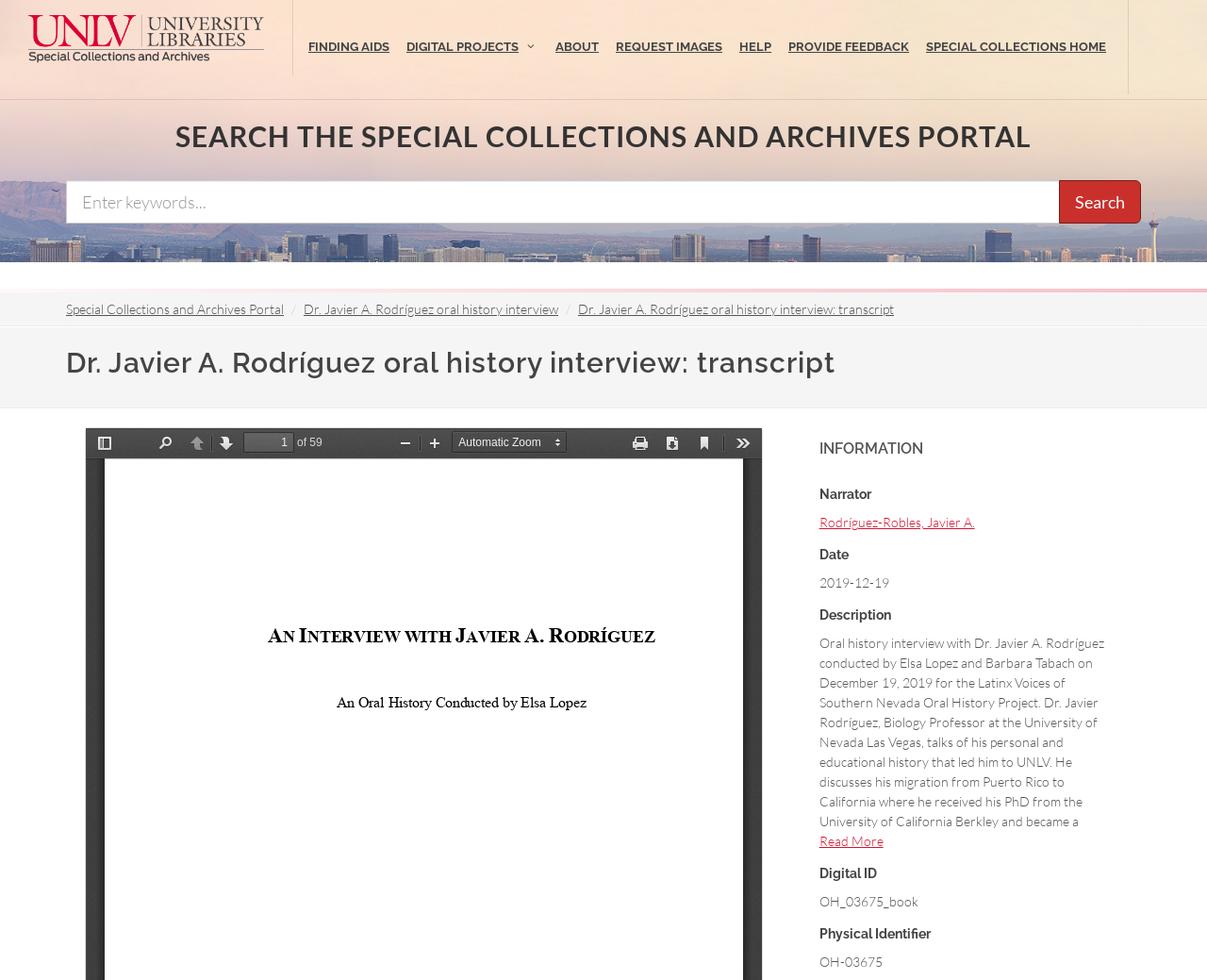Please determine and provide the text content of the webpage's heading.

Dr. Javier A. Rodríguez oral history interview: transcript